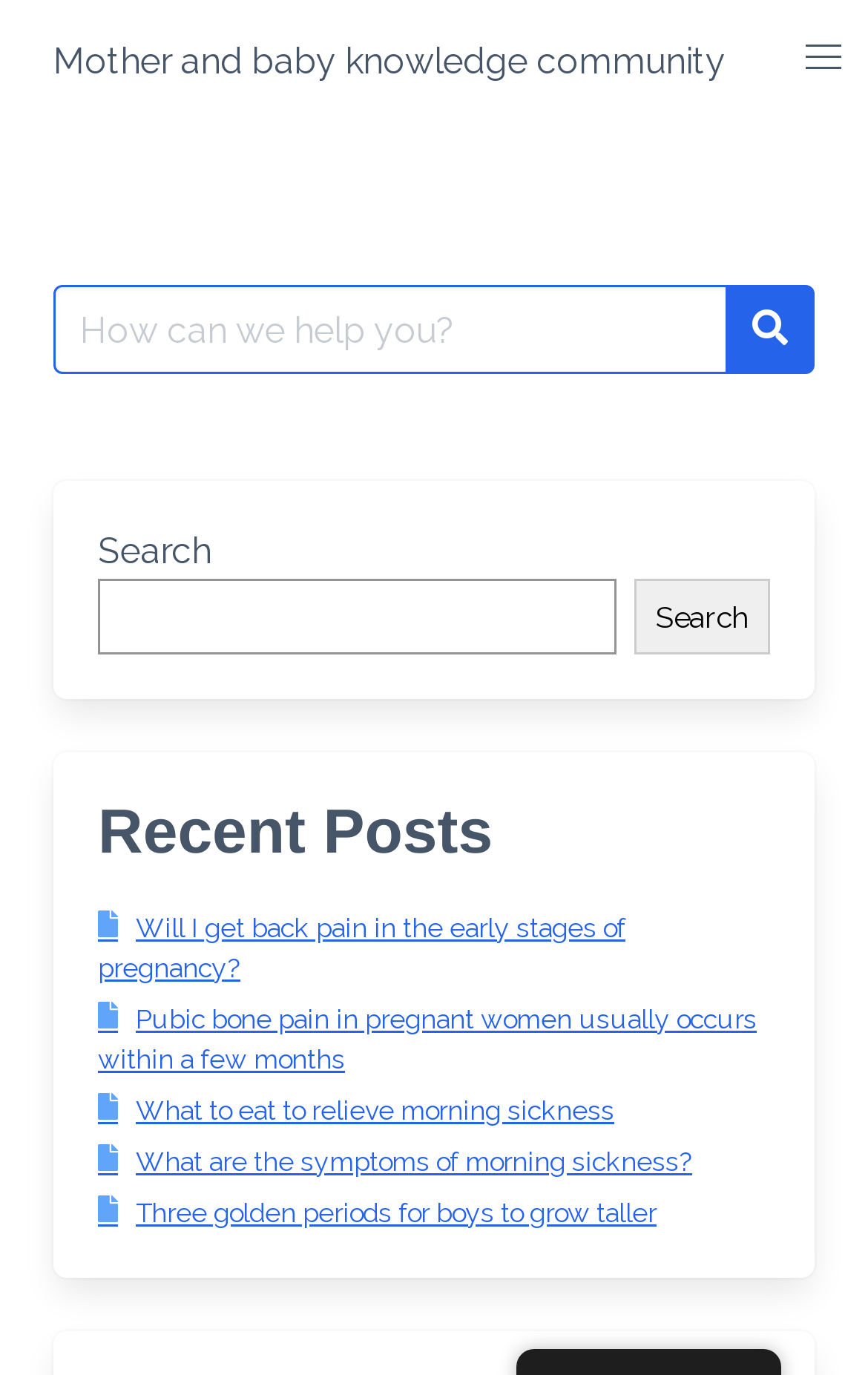What is the purpose of the search box?
Based on the image, please offer an in-depth response to the question.

The search box is located at the top of the webpage, and it allows users to input keywords to search for relevant content within the website. This is evident from the 'Search for:' label and the search icon button next to the input field.